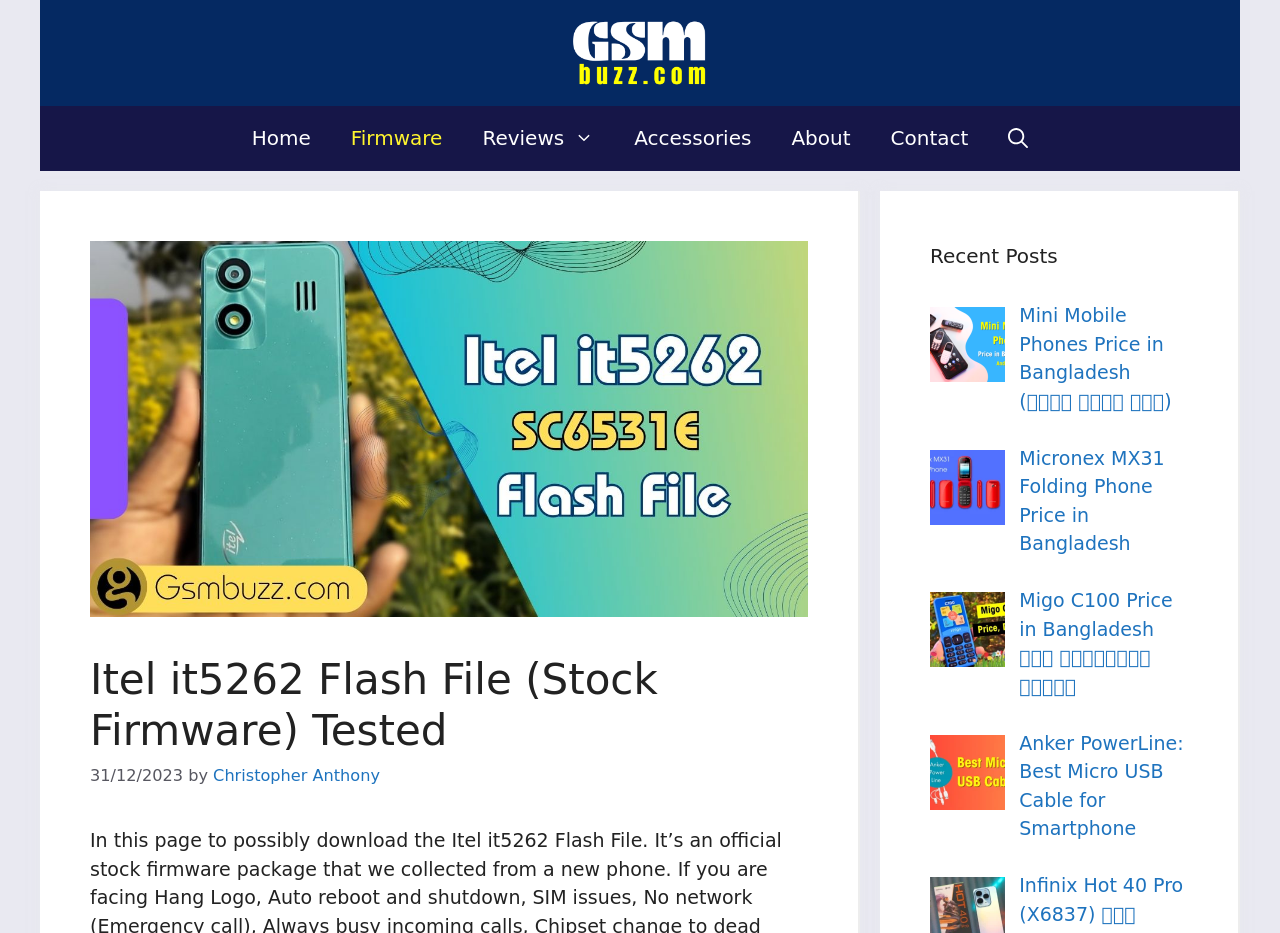Based on the image, please respond to the question with as much detail as possible:
How many recent posts are listed?

I counted the number of link elements under the 'Recent Posts' heading, which are 'Mini Mobile Phone Price in Bangladesh', 'Micronex MX31 folding phone price in Bangladesh', 'Migo C100 Price in Bangladesh', and 'Anker PowerLine: Best Micro USB Cable for Smartphone'.